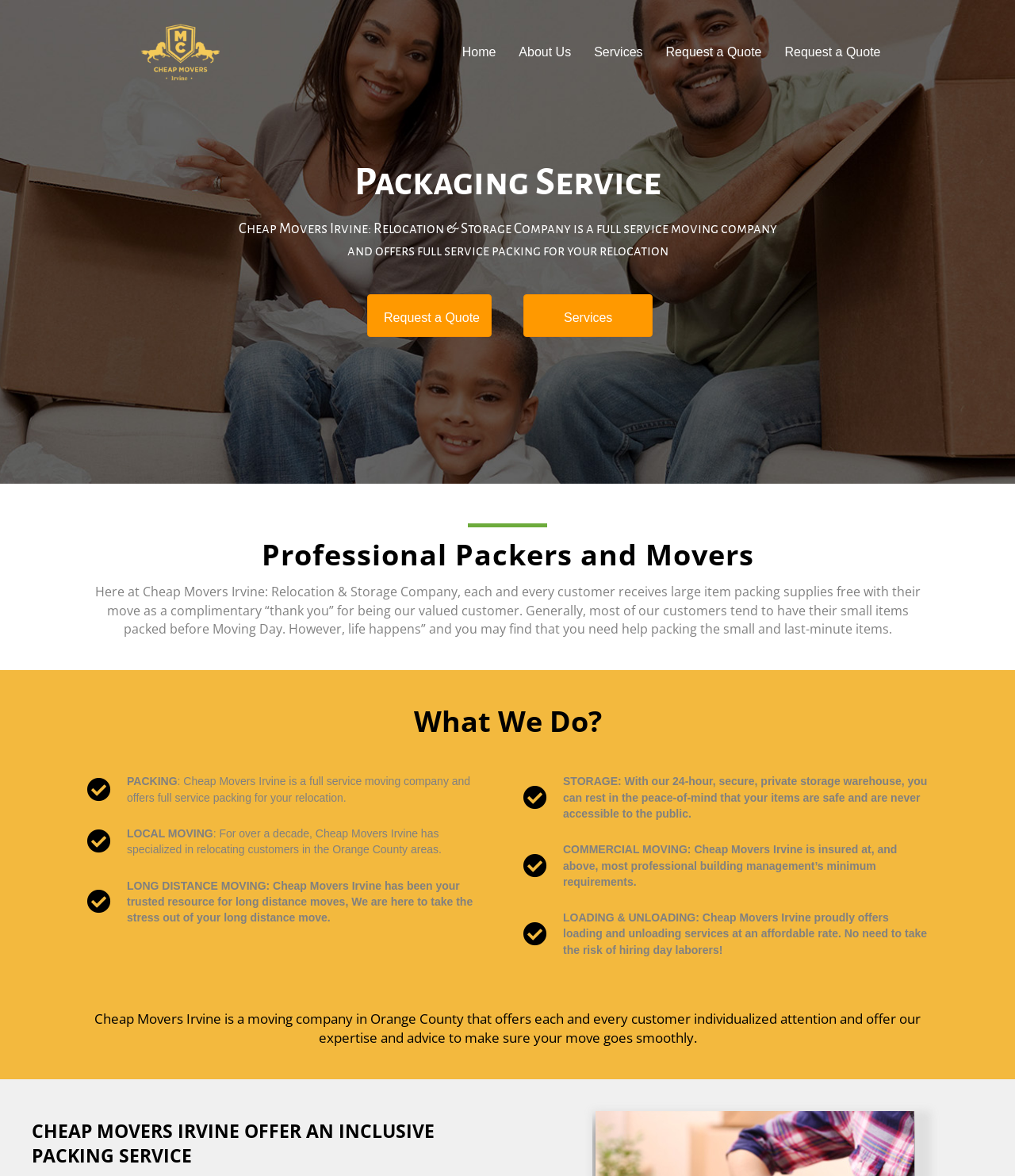Carefully observe the image and respond to the question with a detailed answer:
What is the benefit of using Cheap Movers Irvine for packing?

I found a section on the webpage that mentions 'each and every customer receives large item packing supplies free with their move as a complimentary “thank you” for being our valued customer'.